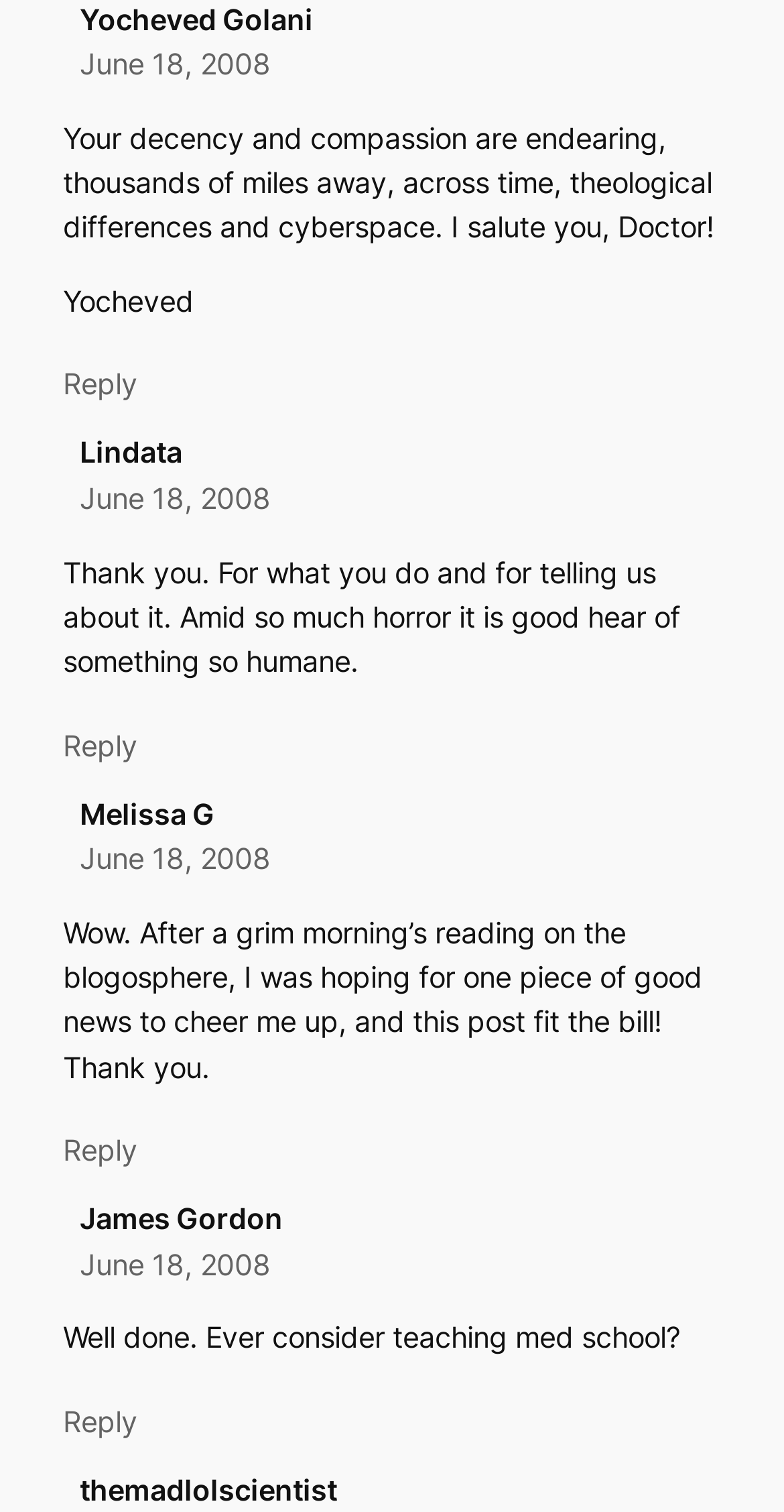What is the date of the comments?
Provide a concise answer using a single word or phrase based on the image.

June 18, 2008